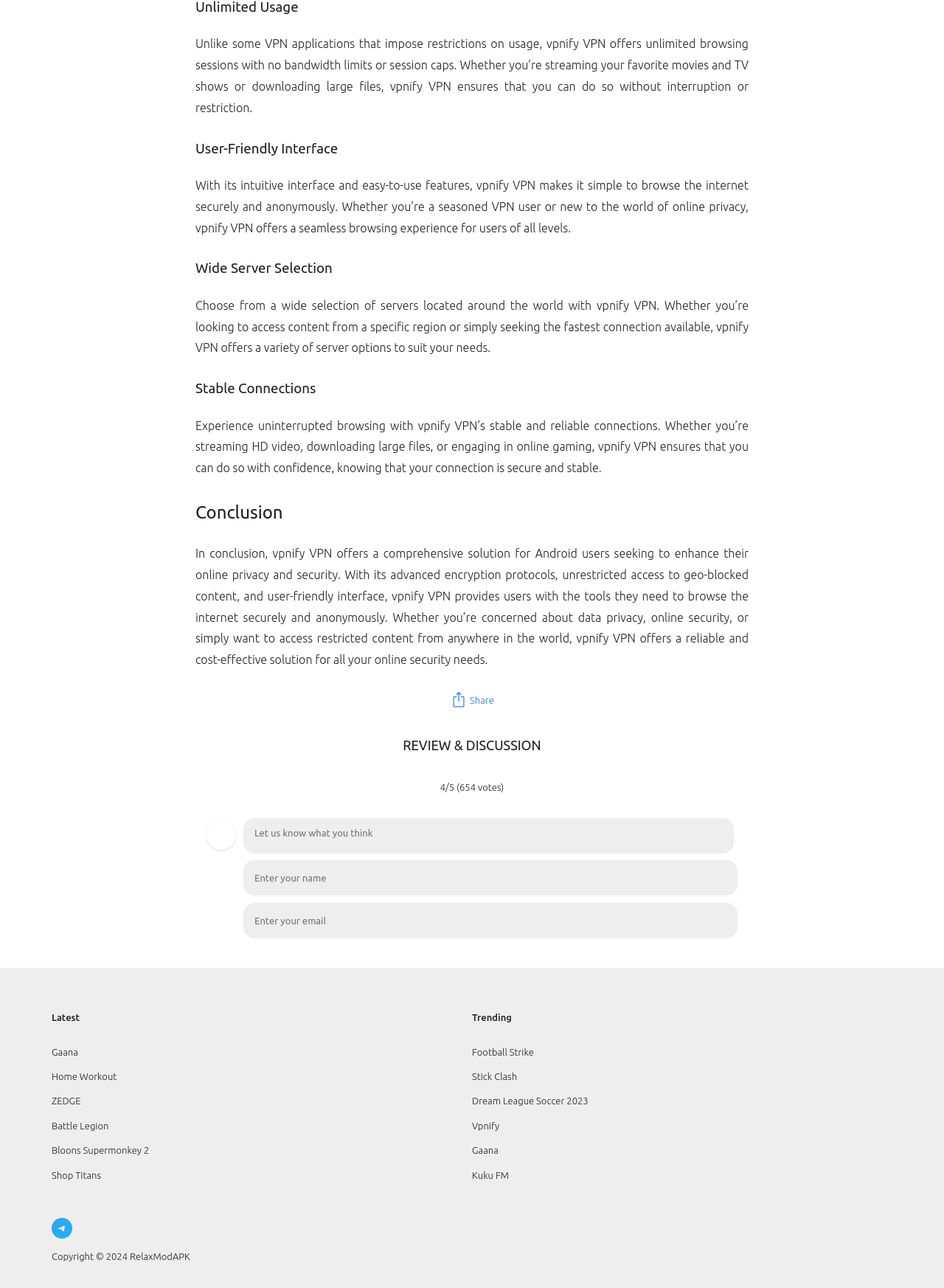Can you provide the bounding box coordinates for the element that should be clicked to implement the instruction: "View product details"?

None